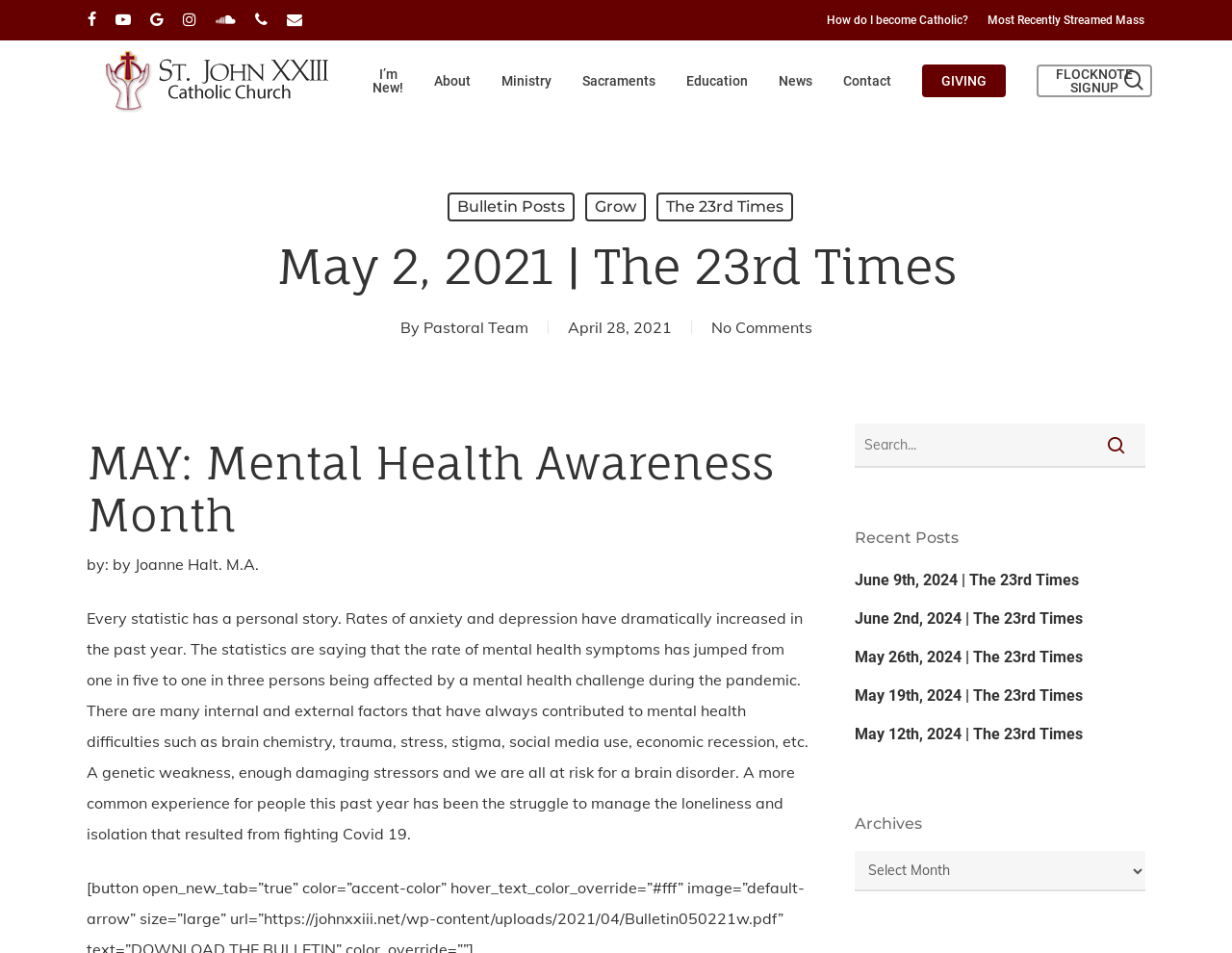Answer the question below with a single word or a brief phrase: 
What is the name of the Catholic Church?

St. John XXIII